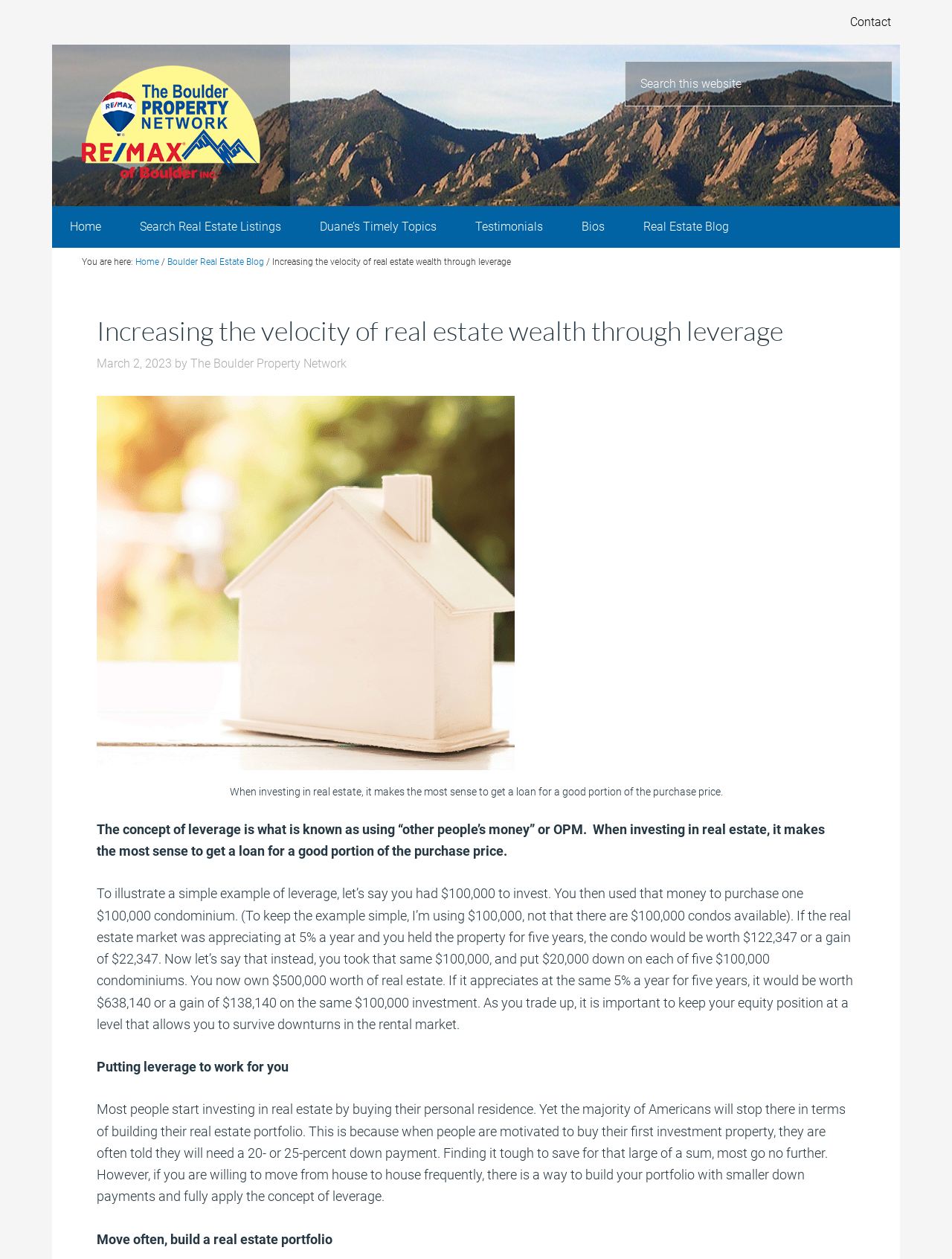What is the name of the website?
Please provide a full and detailed response to the question.

The name of the website can be found in the top-left corner of the webpage, where it says 'Boulder Property Network' next to the image of a house. This is also confirmed by the link 'Boulder Property Network' in the navigation menu.